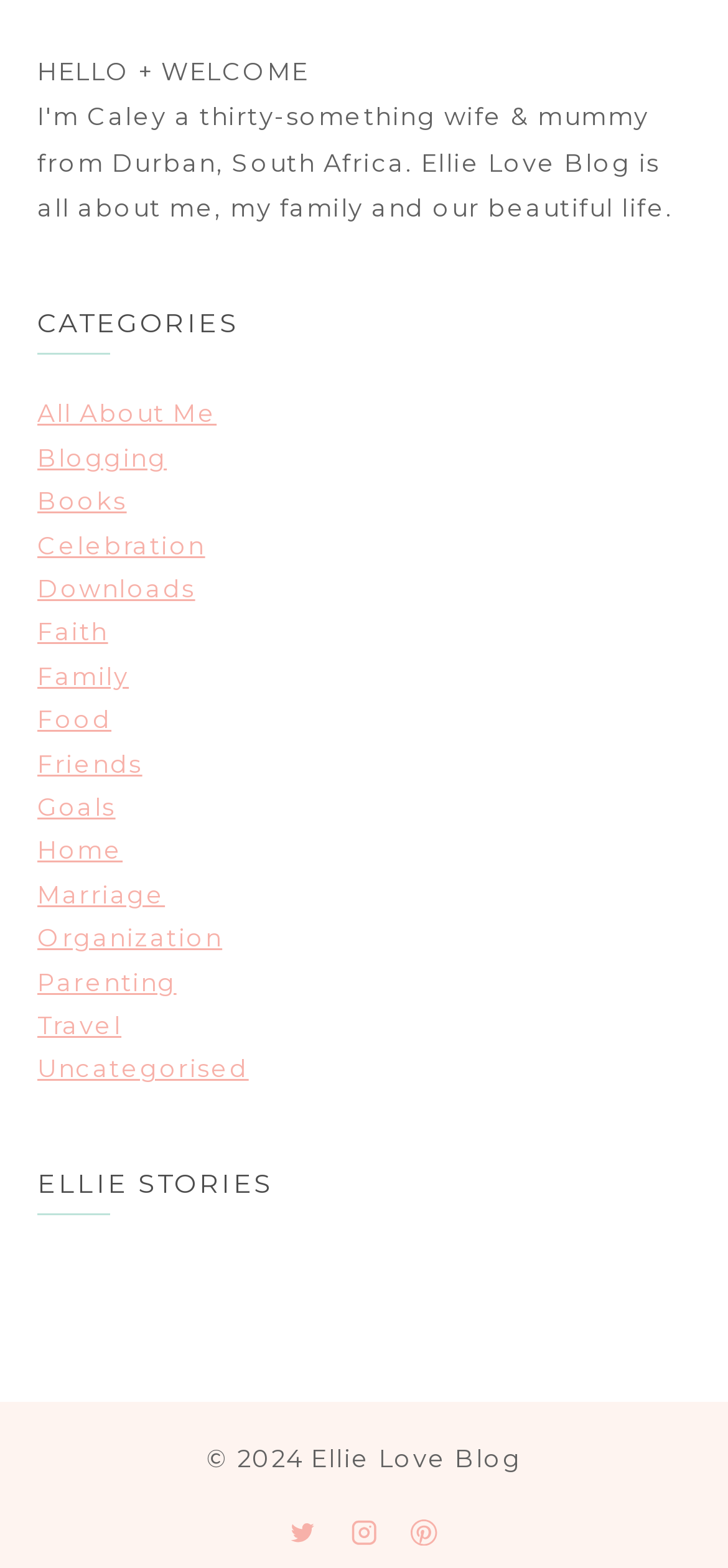Please identify the bounding box coordinates of the element's region that should be clicked to execute the following instruction: "follow Ellie on Twitter". The bounding box coordinates must be four float numbers between 0 and 1, i.e., [left, top, right, bottom].

[0.38, 0.96, 0.453, 0.994]